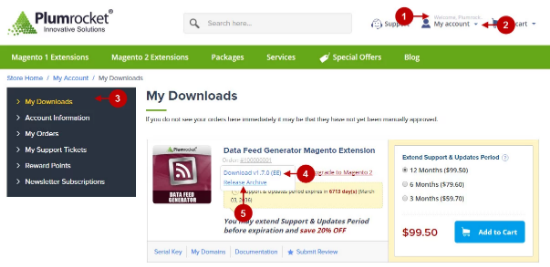Explain what the image portrays in a detailed manner.

The image displays a section from the Plumrocket website, specifically the "My Downloads" page for account management. Users can navigate through their account with the highlighted menu options at the top, including "My Account" and "My Downloads." 

In the main content area, the focus is on the "Data Feed Generator Magento Extension," where users are presented with options to download the extension. The prompt to download is clearly marked, allowing for a straightforward experience. Additionally, users are offered extended support and updates for a fee, with three pricing options listed, emphasizing the importance of maintaining the software with timely updates. 

Overall, this layout ensures that users can easily manage their downloads, facilitating a smooth navigation experience within their account on the Plumrocket platform.